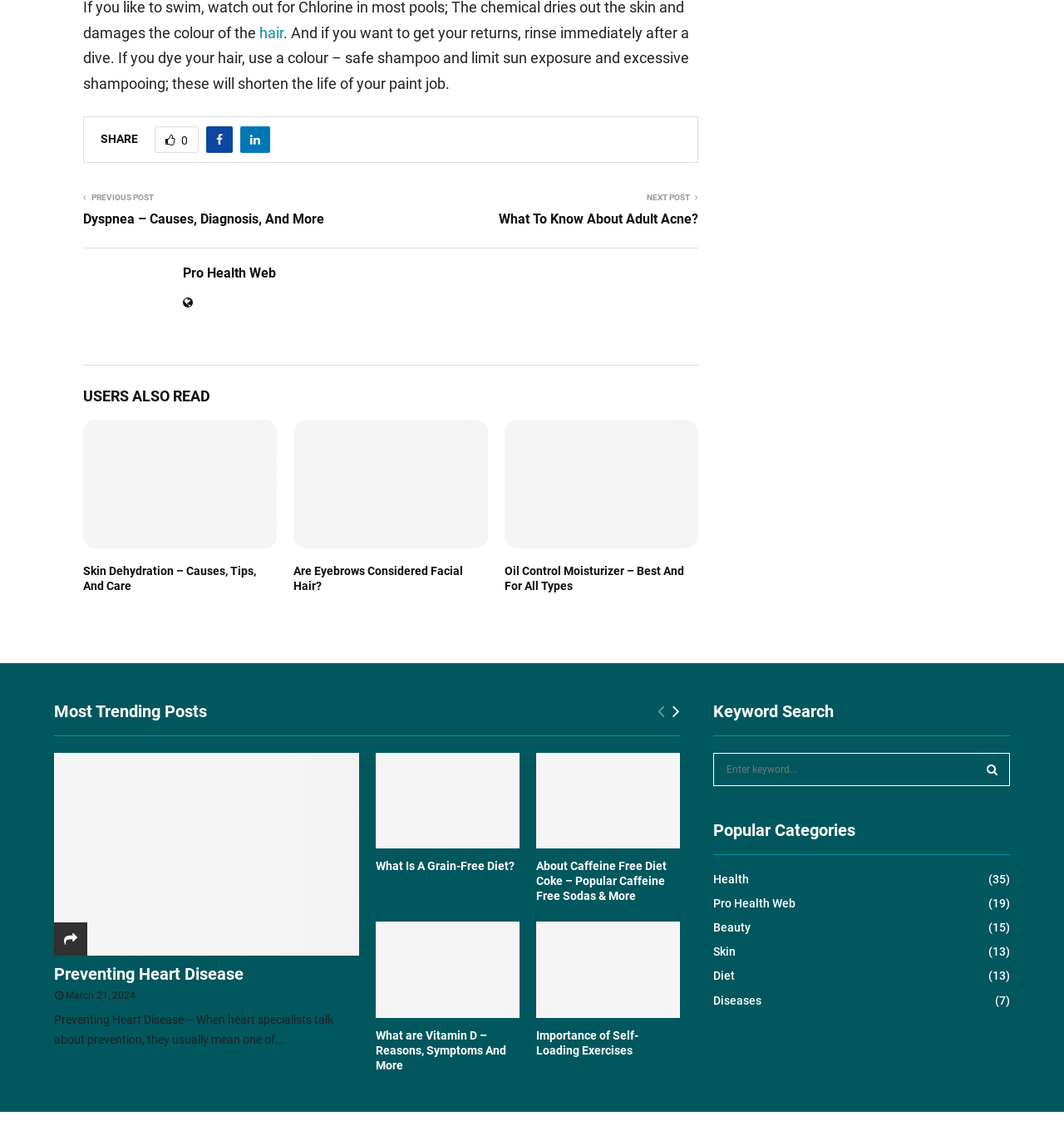Calculate the bounding box coordinates of the UI element given the description: "Preventing Heart Disease".

[0.051, 0.86, 0.229, 0.878]